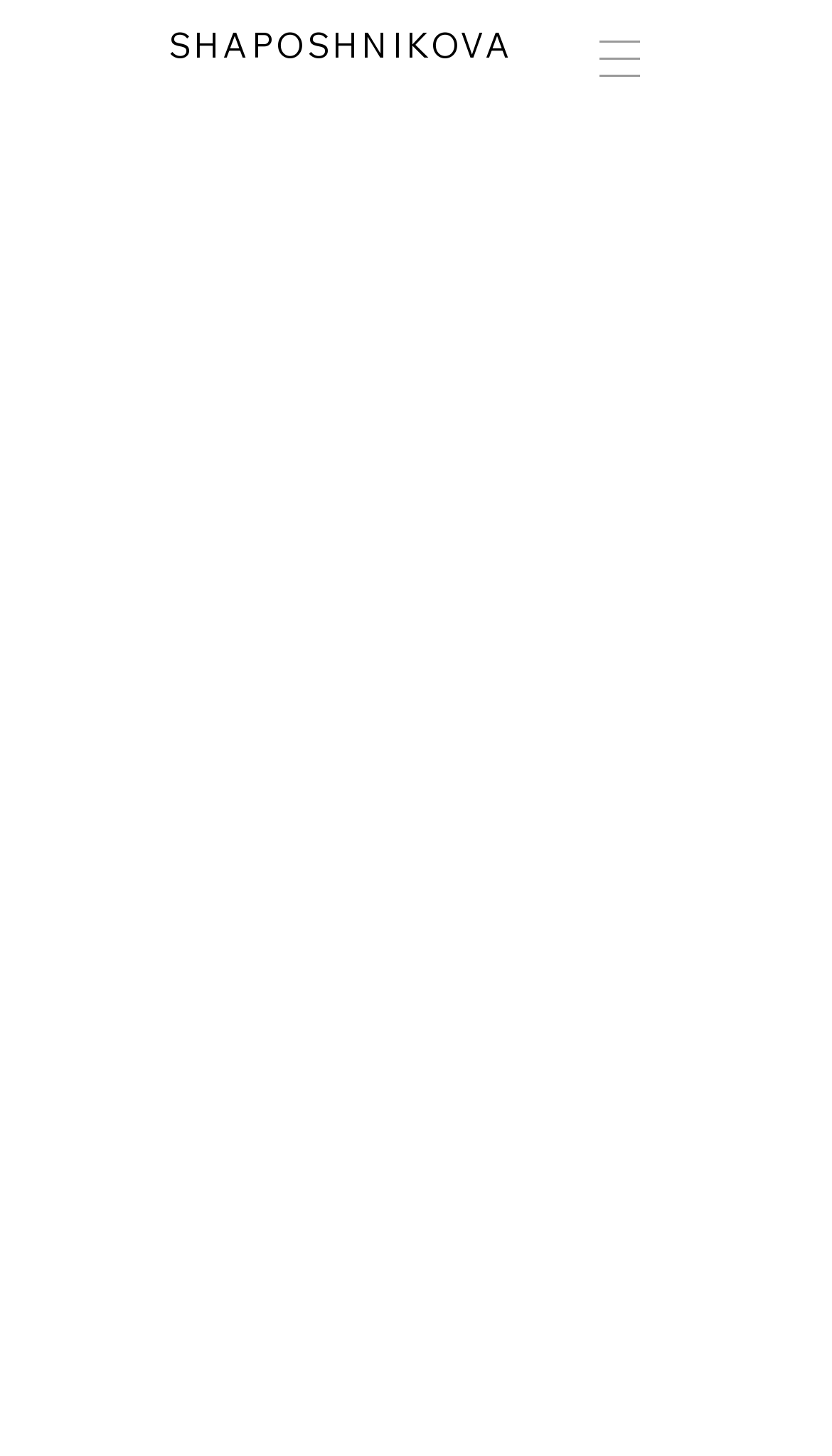What is Irina Shaposhnikova's profession?
Provide an in-depth and detailed answer to the question.

Based on the webpage content, Irina Shaposhnikova is described as an artist and costume designer who creates work internationally for various projects, indicating that her profession is a combination of costume design and art.